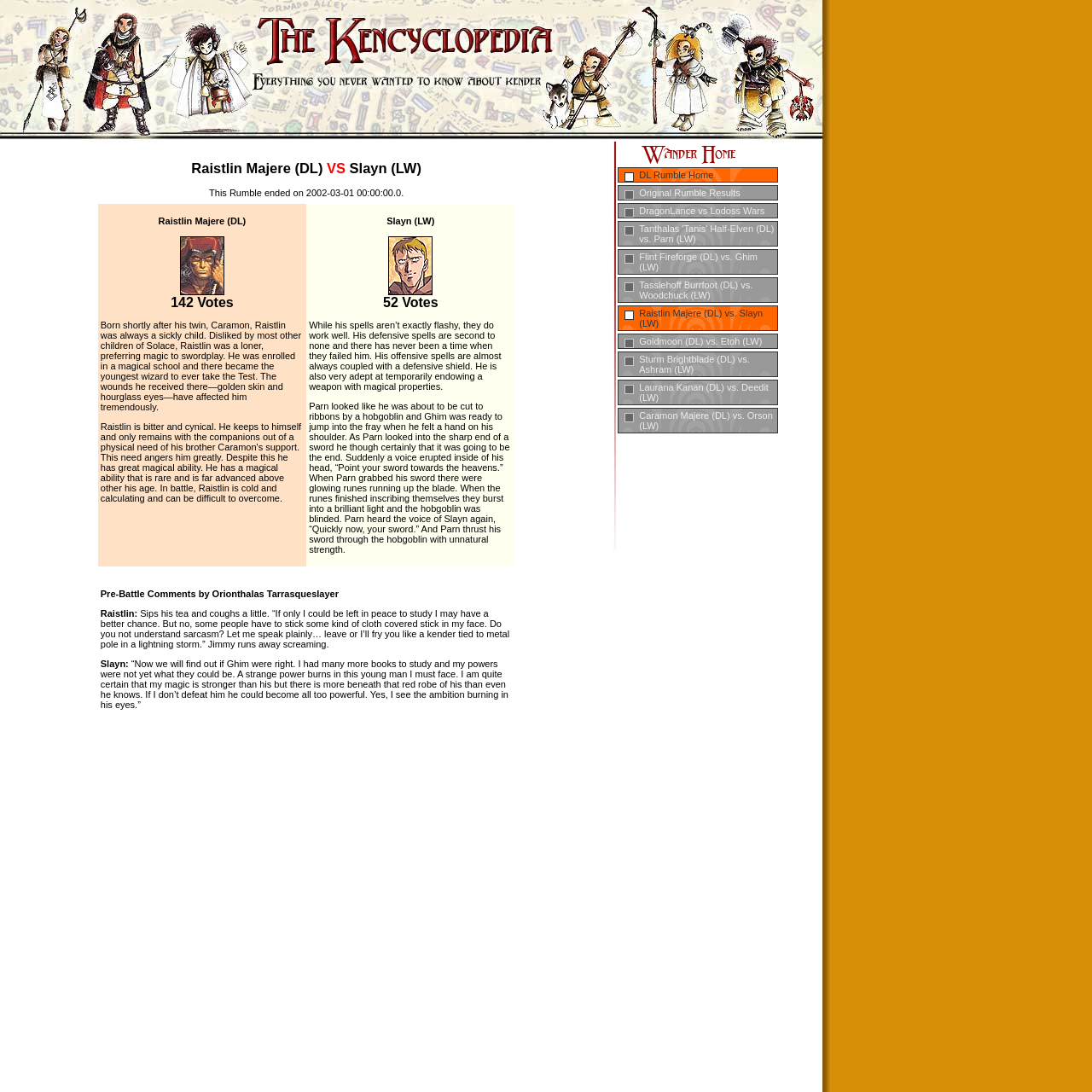Please identify the bounding box coordinates of the clickable element to fulfill the following instruction: "Click on the image to view Wander Home page". The coordinates should be four float numbers between 0 and 1, i.e., [left, top, right, bottom].

[0.585, 0.13, 0.678, 0.153]